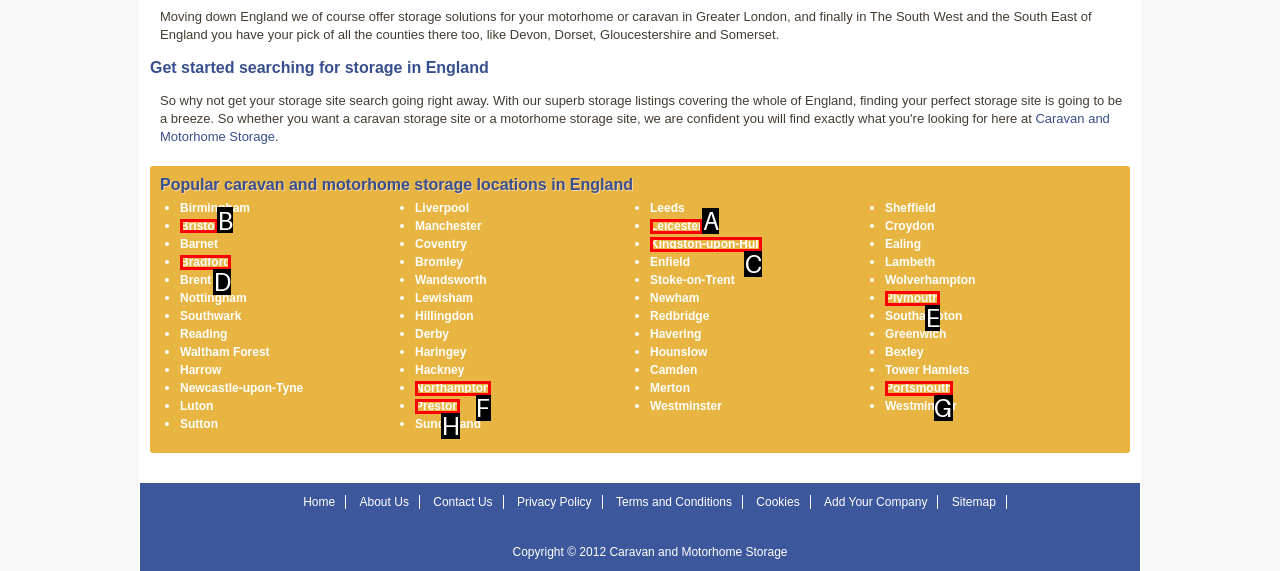Point out the HTML element I should click to achieve the following: Explore motorhome storage in Bristol Reply with the letter of the selected element.

B